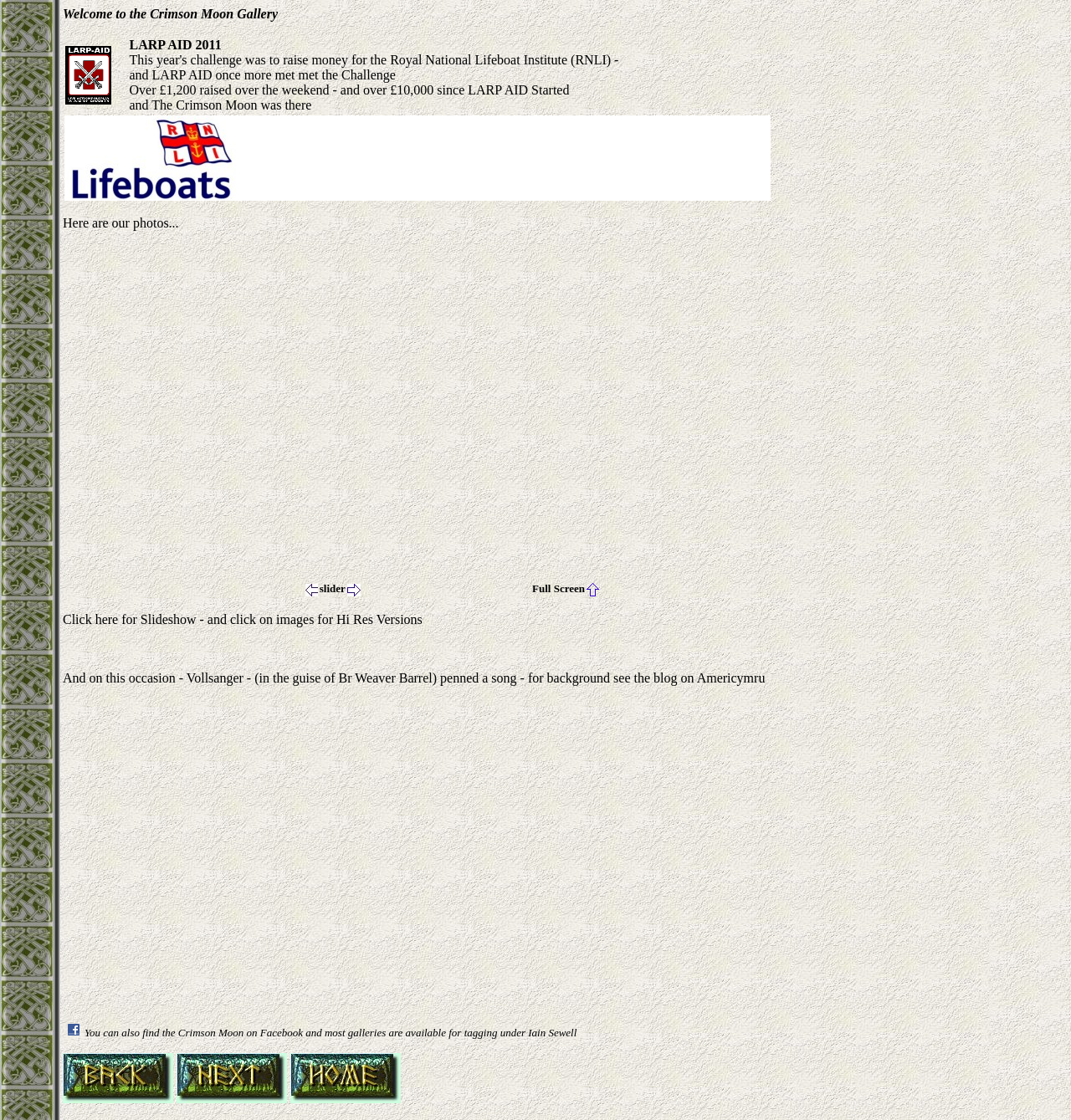Given the description "LARP AID 2011", determine the bounding box of the corresponding UI element.

[0.121, 0.034, 0.207, 0.046]